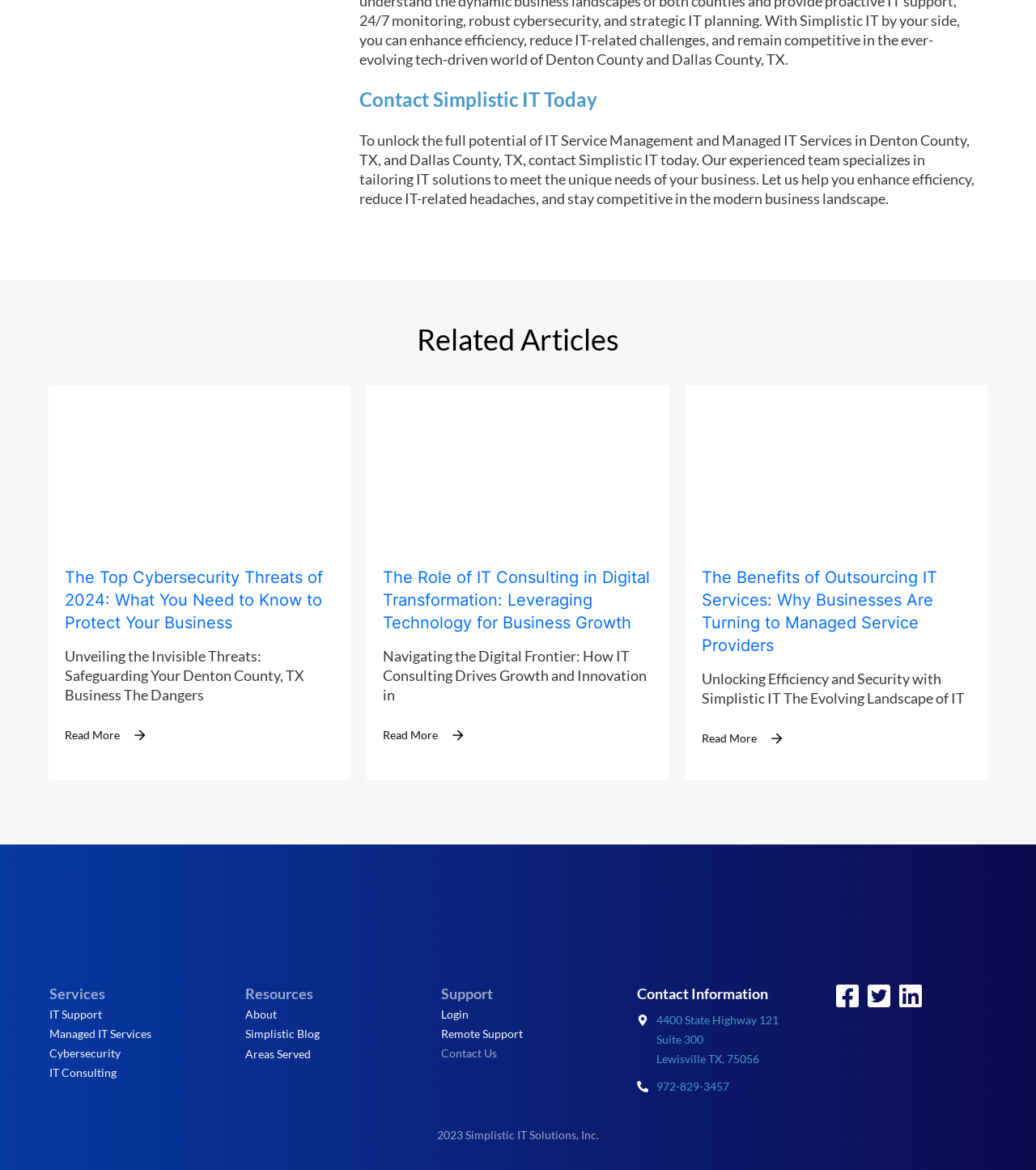What is the location of Simplistic IT?
Using the picture, provide a one-word or short phrase answer.

Lewisville, TX